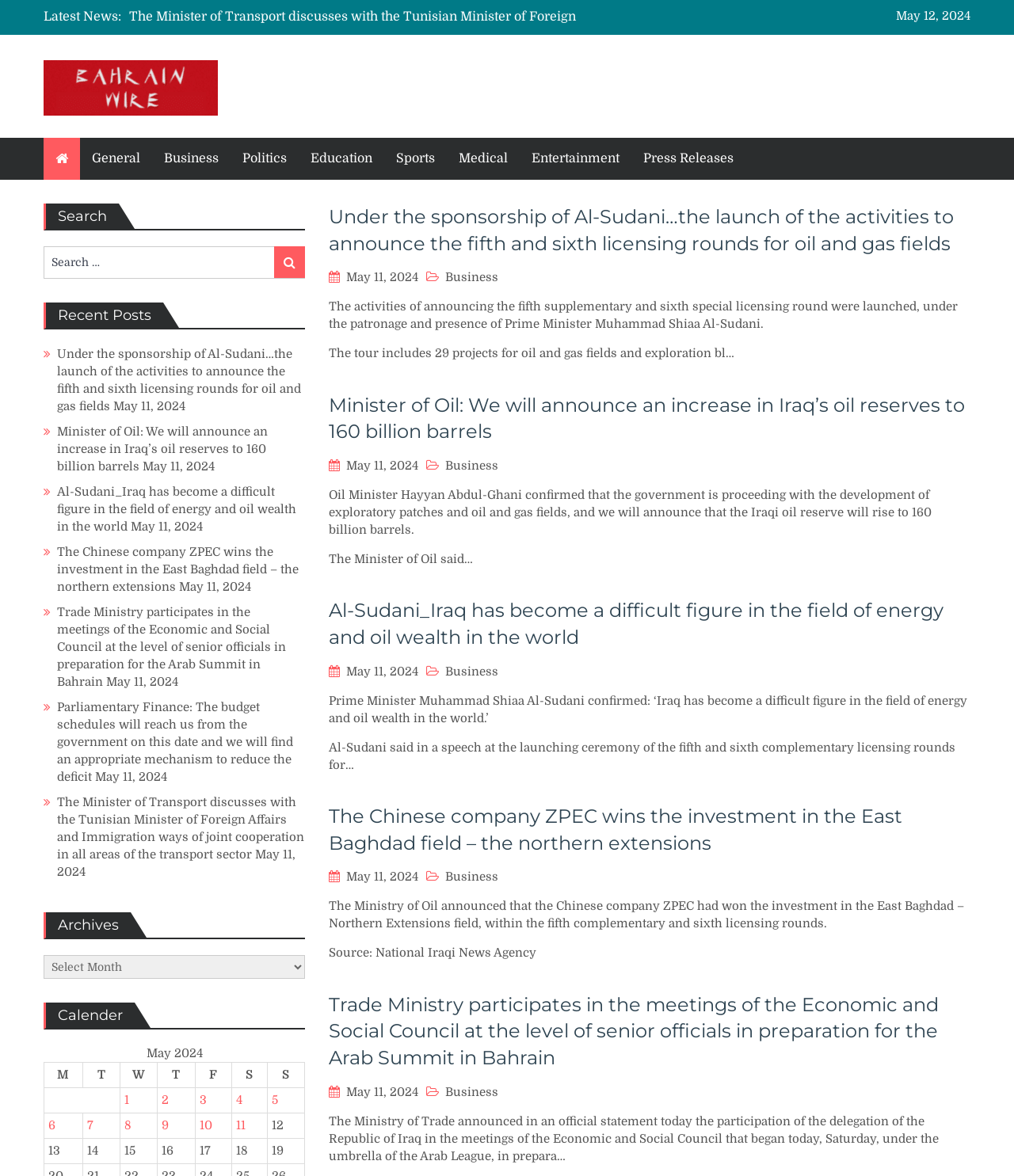Can you provide the bounding box coordinates for the element that should be clicked to implement the instruction: "Click on the 'Latest News:' link"?

[0.127, 0.008, 0.589, 0.05]